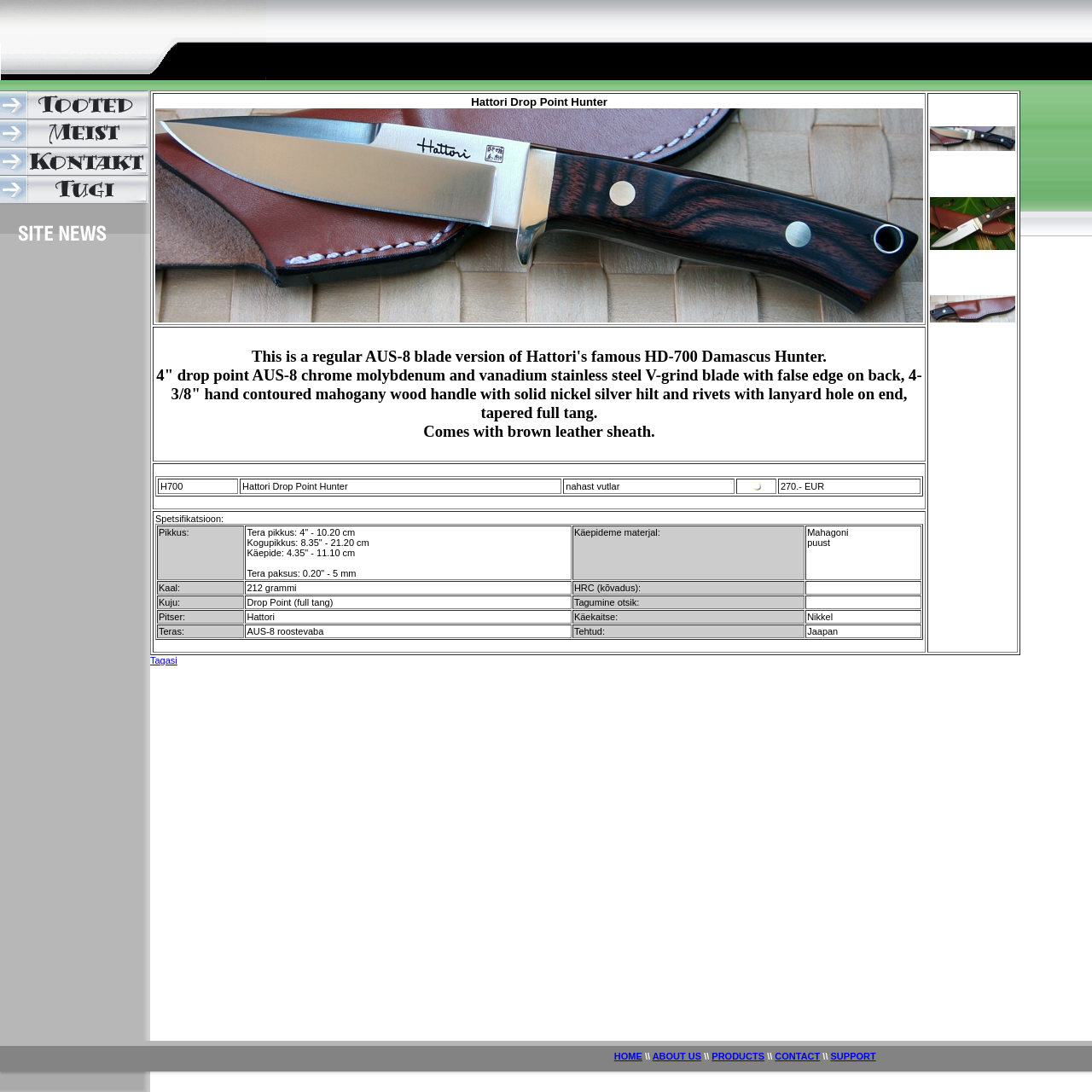Find the bounding box coordinates of the clickable area required to complete the following action: "Click on ABOUT".

[0.0, 0.127, 0.138, 0.136]